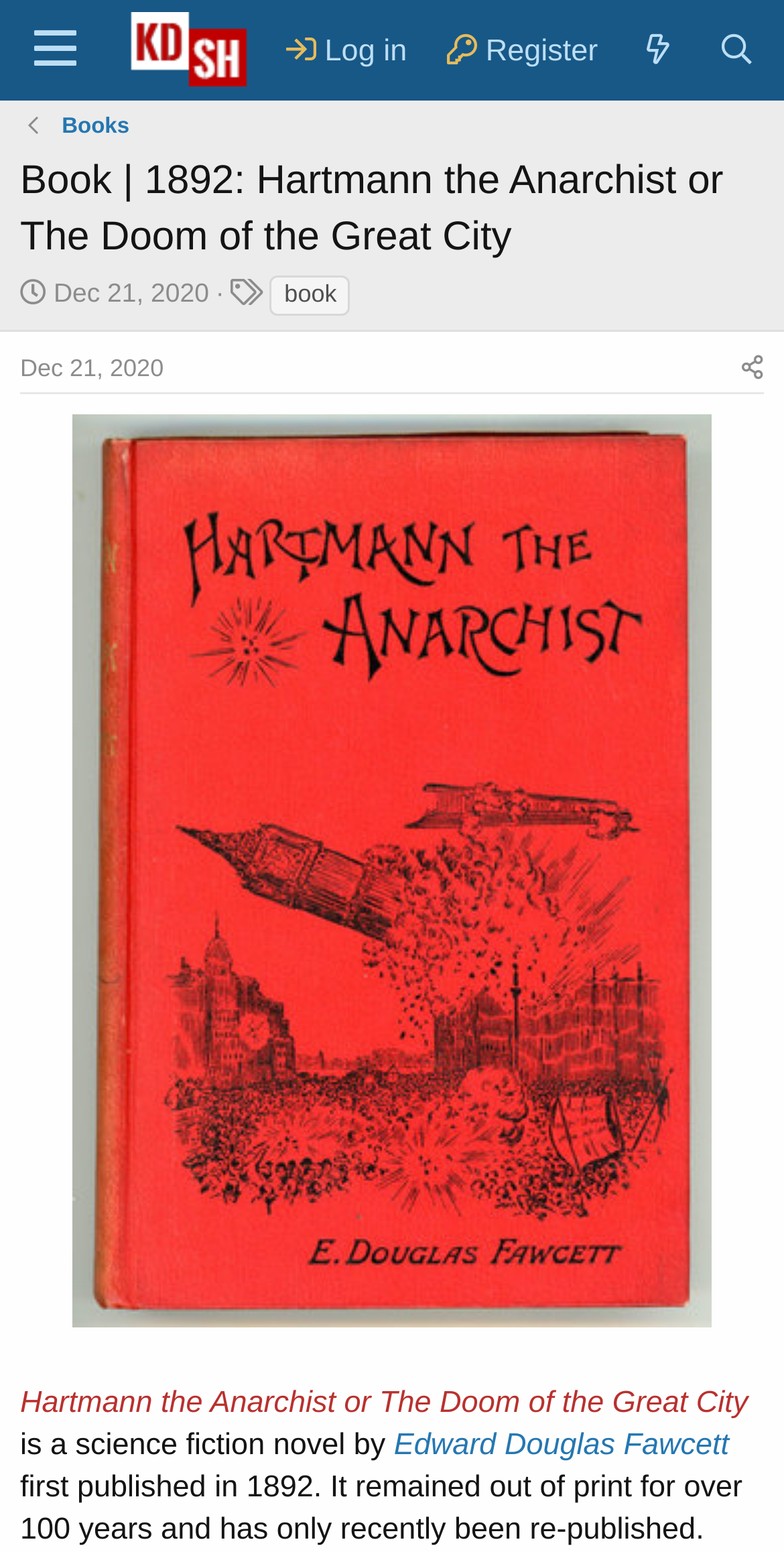Identify the bounding box for the UI element that is described as follows: "parent_node: Log in aria-label="Menu"".

[0.01, 0.0, 0.13, 0.064]